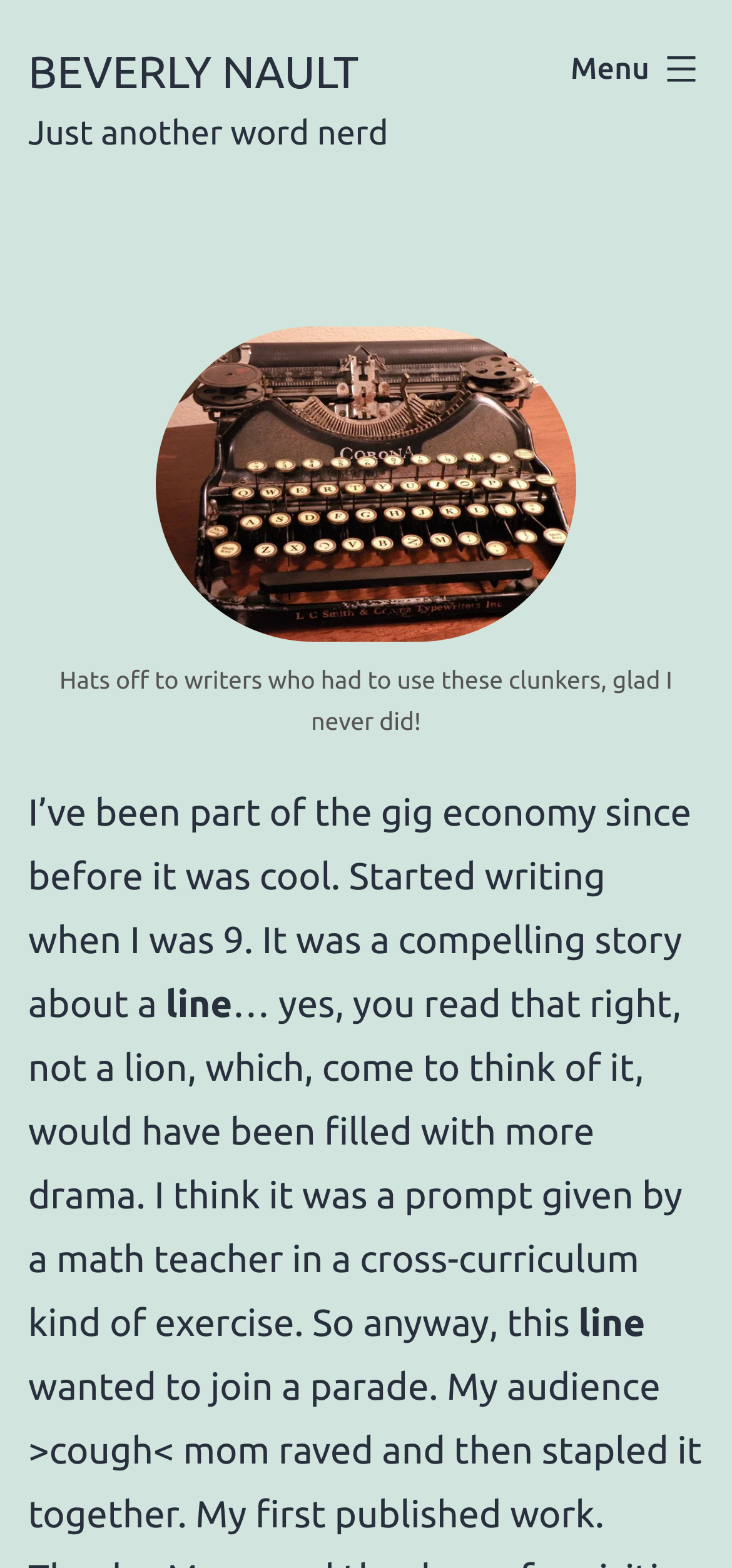Based on the image, give a detailed response to the question: What is the name of the person mentioned on the webpage?

The name 'Beverly Nault' is mentioned as the main heading on the webpage, indicating that the webpage is about this person.